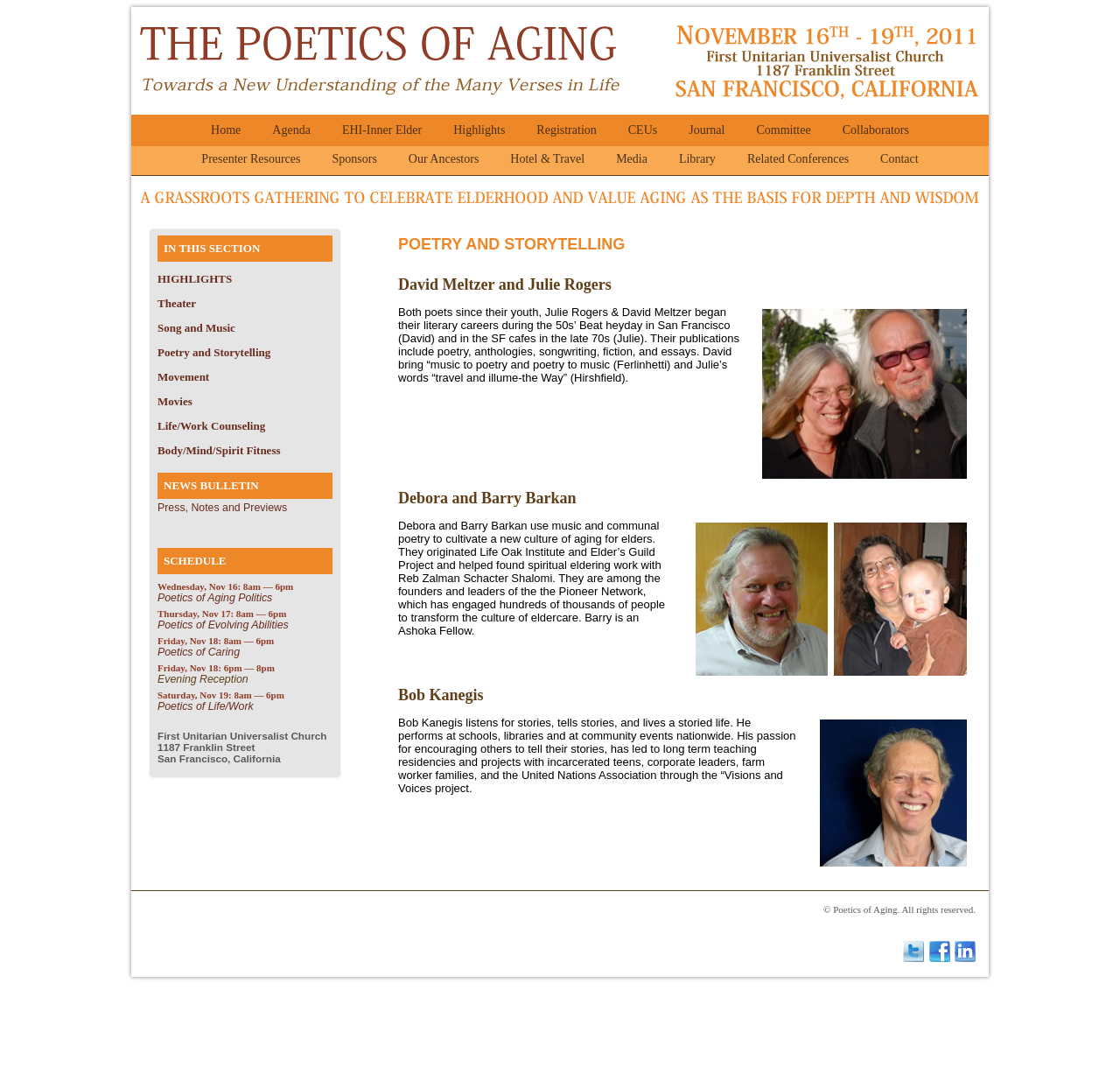Please determine the bounding box coordinates for the element that should be clicked to follow these instructions: "Read about 'Debora and Barry Barkan'".

[0.621, 0.48, 0.863, 0.621]